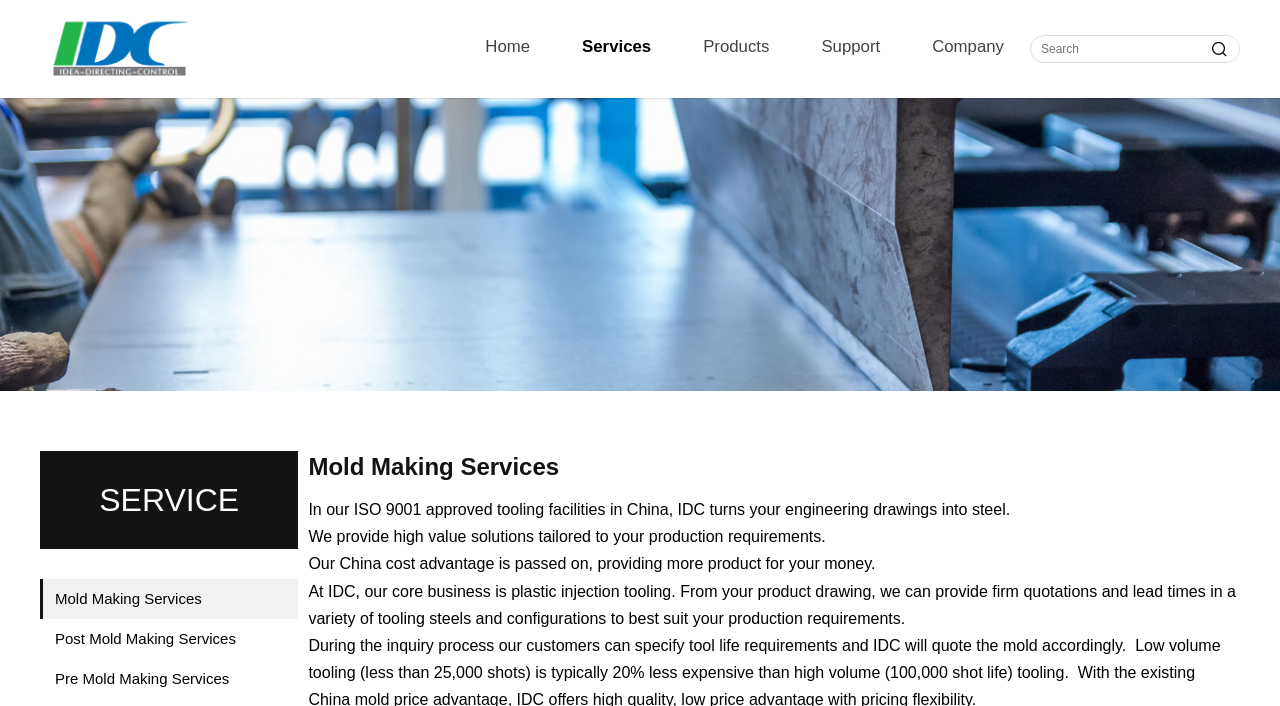Could you provide the bounding box coordinates for the portion of the screen to click to complete this instruction: "view Mold Making Services"?

[0.031, 0.82, 0.233, 0.877]